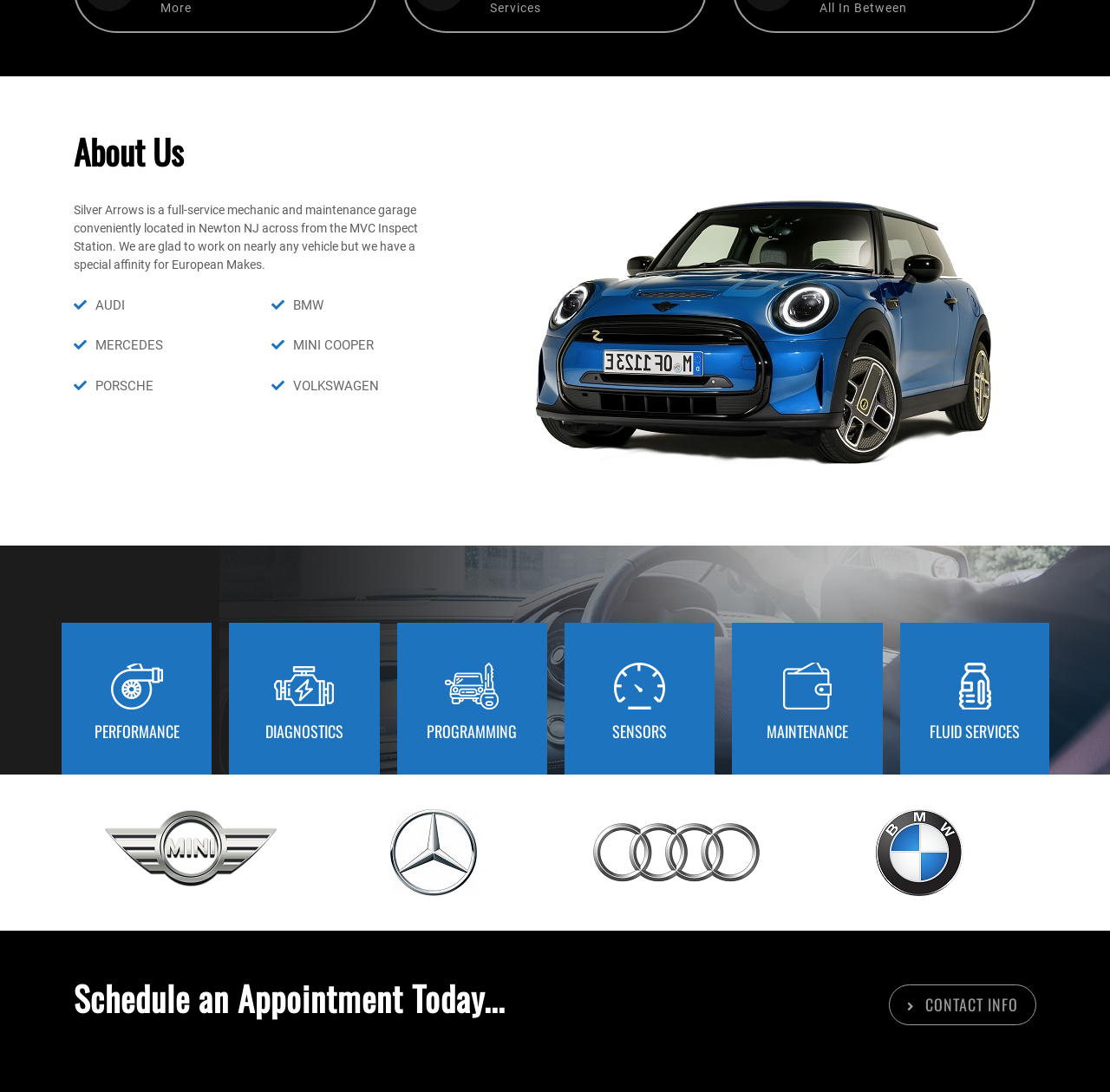Please mark the bounding box coordinates of the area that should be clicked to carry out the instruction: "Click on SCHEDULE AN APPOINTMENT TODAY...".

[0.066, 0.884, 0.637, 0.943]